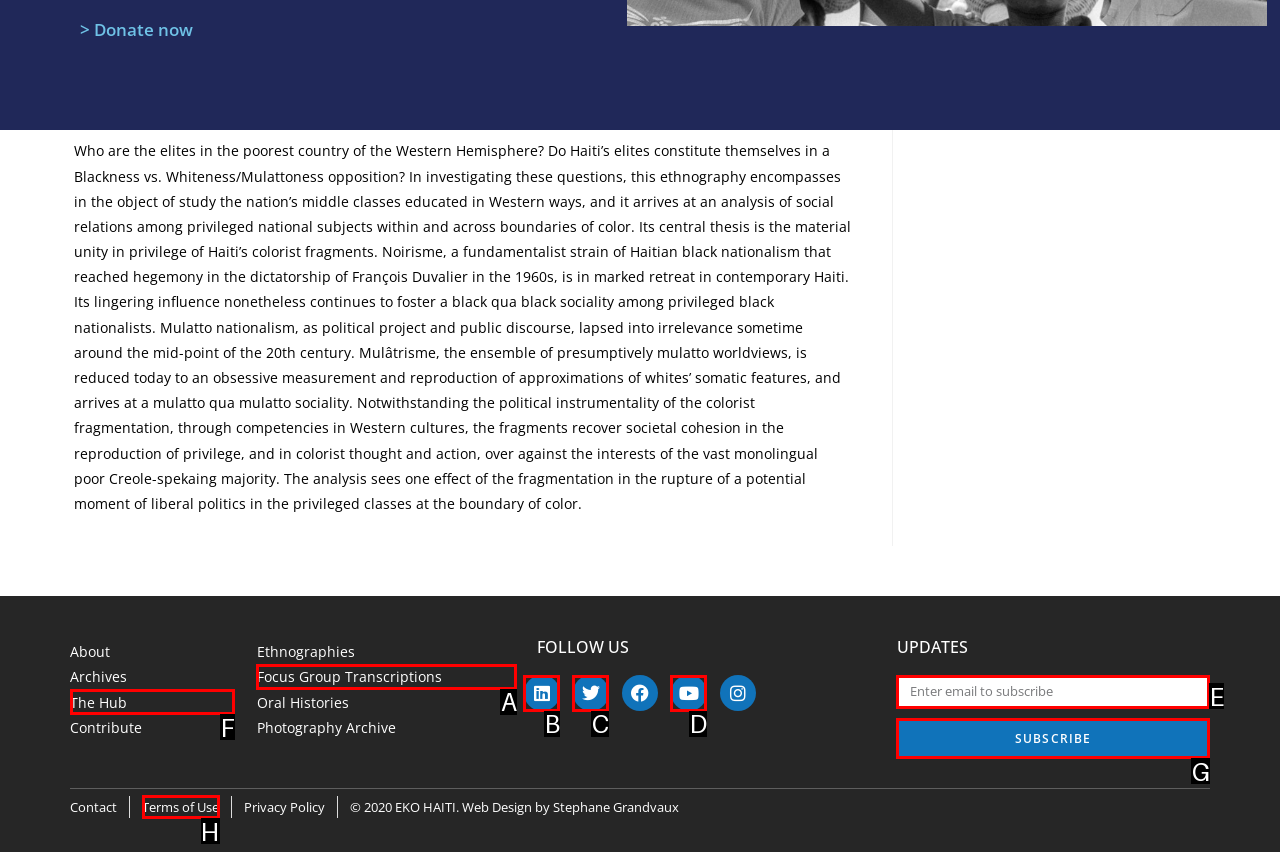Identify the HTML element that corresponds to the description: Youtube Provide the letter of the matching option directly from the choices.

D